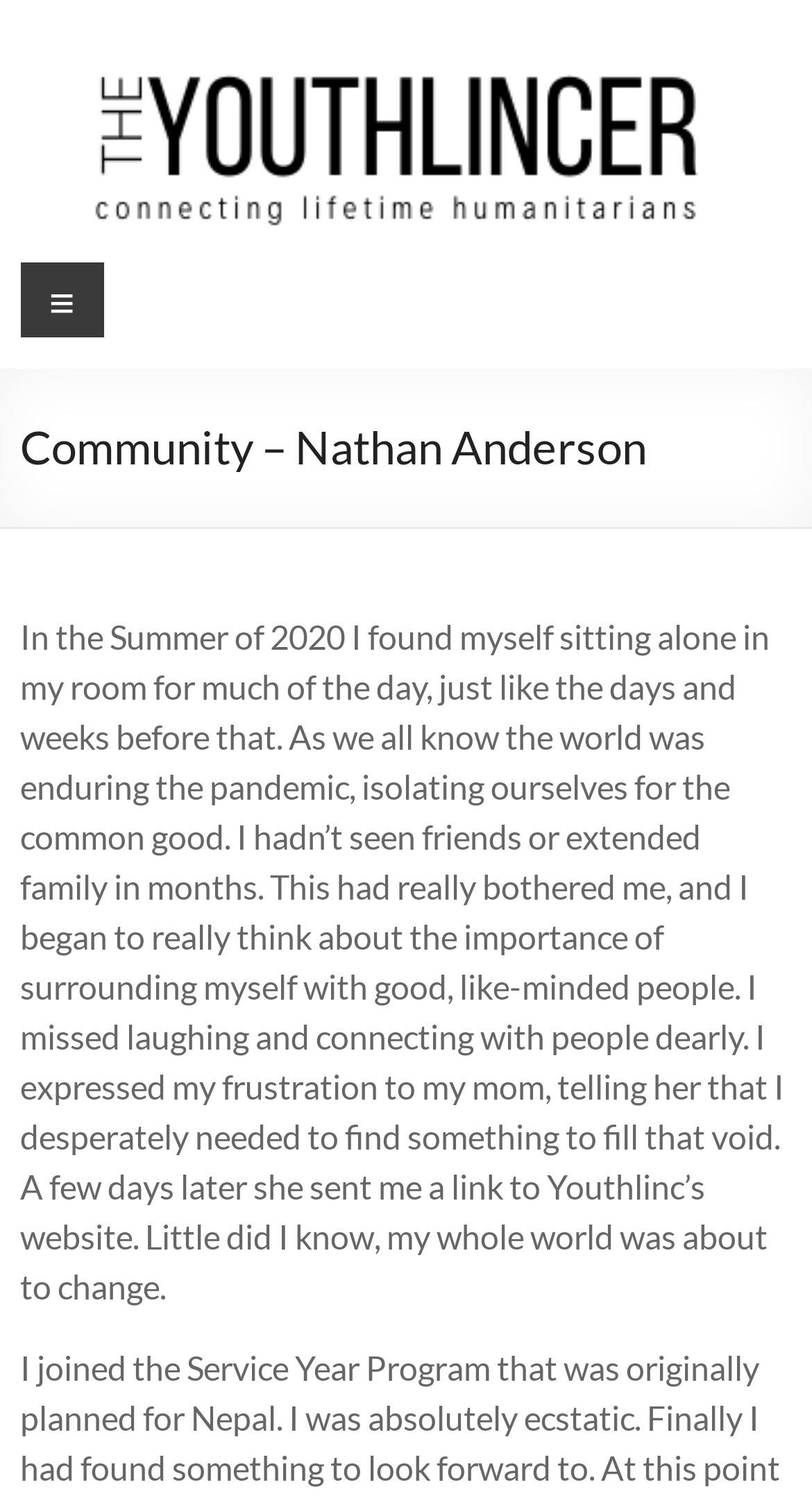Offer a detailed explanation of the webpage layout and contents.

The webpage appears to be a personal blog or community page, with a focus on the author's experience during the pandemic. At the top left of the page, there is a logo or image of "Youthlincer" with a link to the organization's website. Next to the logo, there is a heading that reads "Youthlincer" and a link to the same website.

Below the logo and heading, there is a tagline or slogan that reads "Connecting Lifetime Humanitarians". To the right of the tagline, there is a menu button labeled "Menu". 

The main content of the page is a personal essay or blog post titled "Community – Nathan Anderson". The essay begins by describing the author's experience of feeling isolated and alone during the pandemic, and how they longed for human connection. The author expresses their frustration to their mom, who then introduces them to Youthlinc, an organization that would change their life. The essay continues to describe the author's journey and experience with Youthlinc.